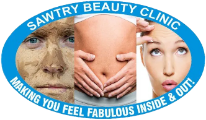Analyze the image and deliver a detailed answer to the question: How many distinct images are present in the logo?

The caption breaks down the logo into three distinct images: a person's face with a facial mask, a person cradling their stomach, and a woman with an expressive face, which implies that there are three separate visuals in the logo.